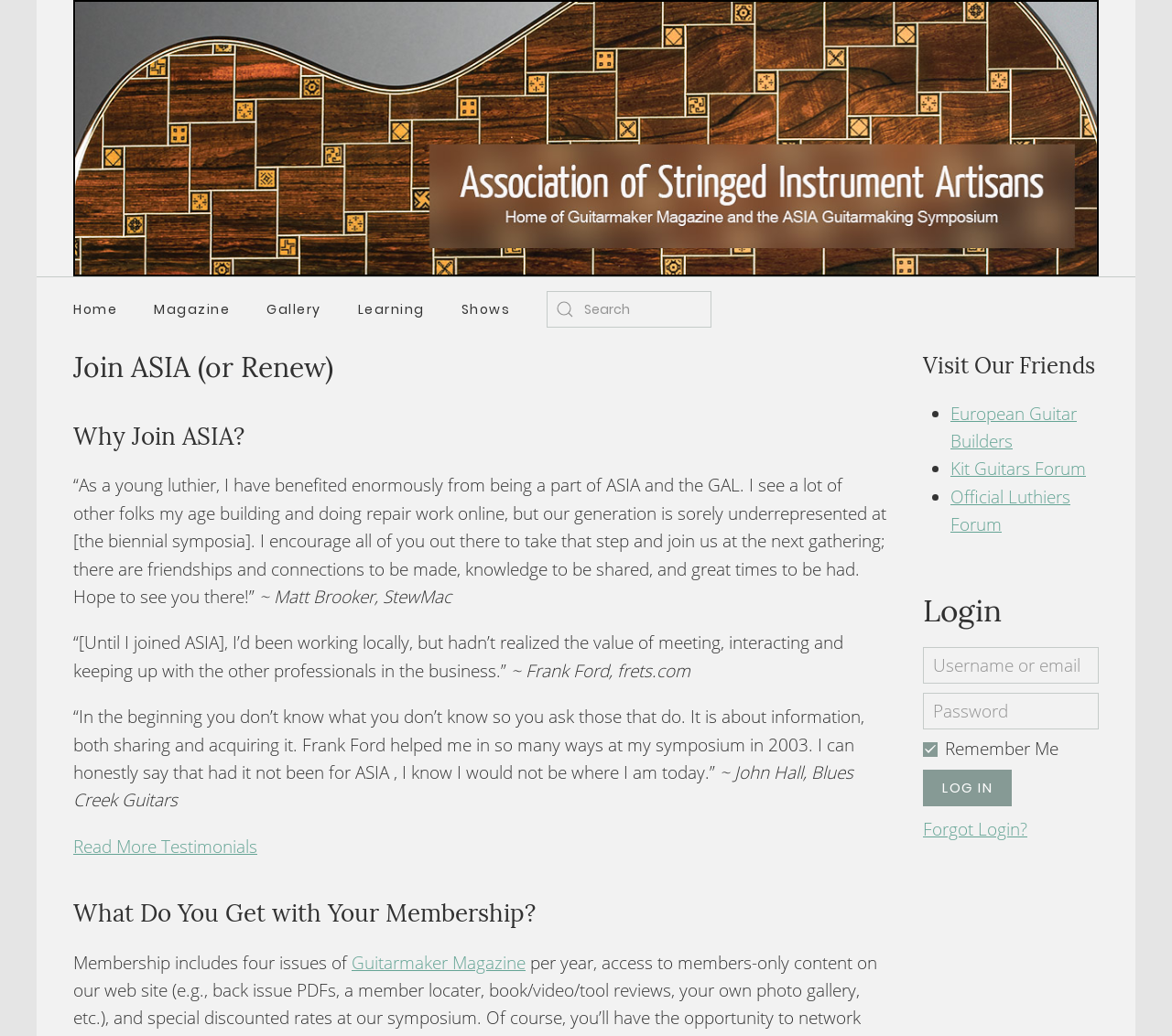What type of magazine is mentioned on the webpage?
Answer the question with as much detail as you can, using the image as a reference.

The webpage mentions that membership includes four issues of Guitarmaker Magazine, which suggests that it is a magazine related to guitar making or stringed instrument artisans.